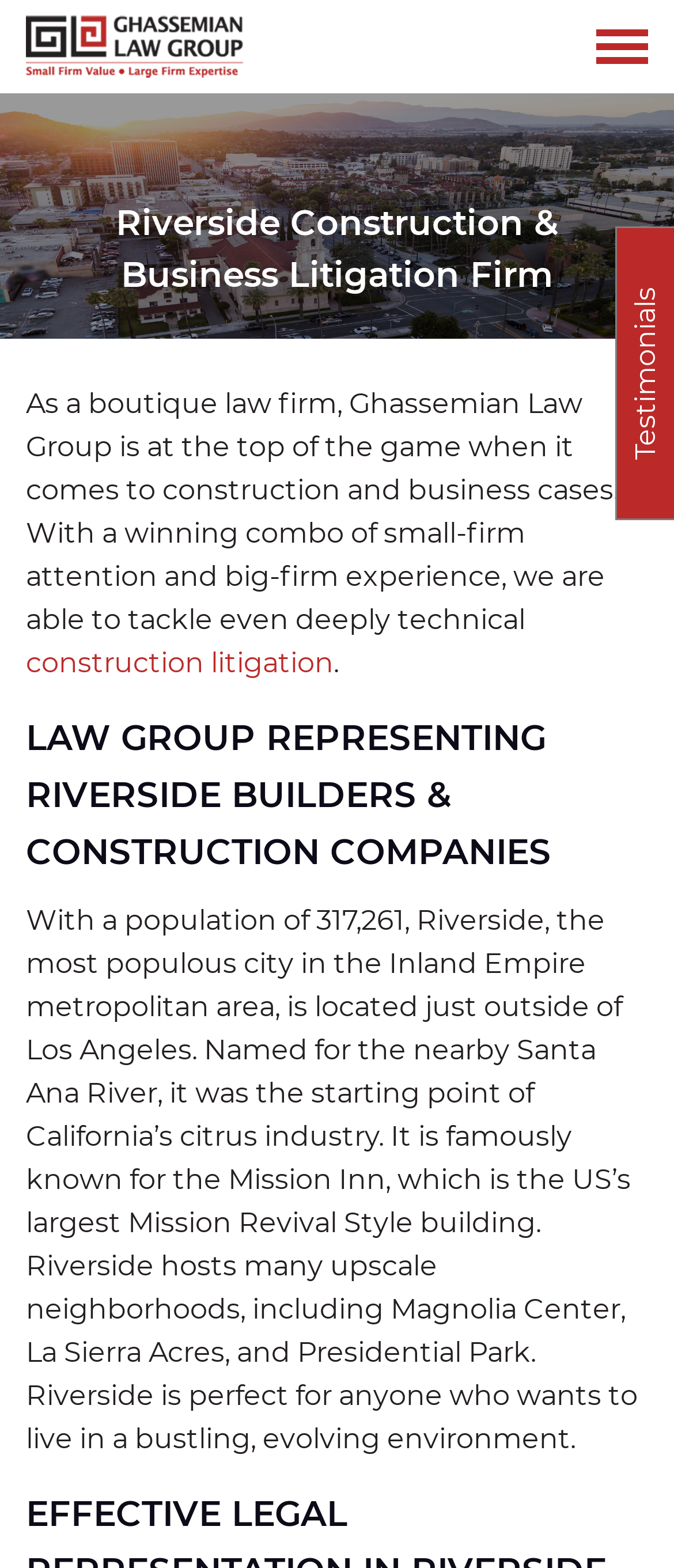Using the webpage screenshot, locate the HTML element that fits the following description and provide its bounding box: "construction litigation".

[0.038, 0.412, 0.495, 0.433]